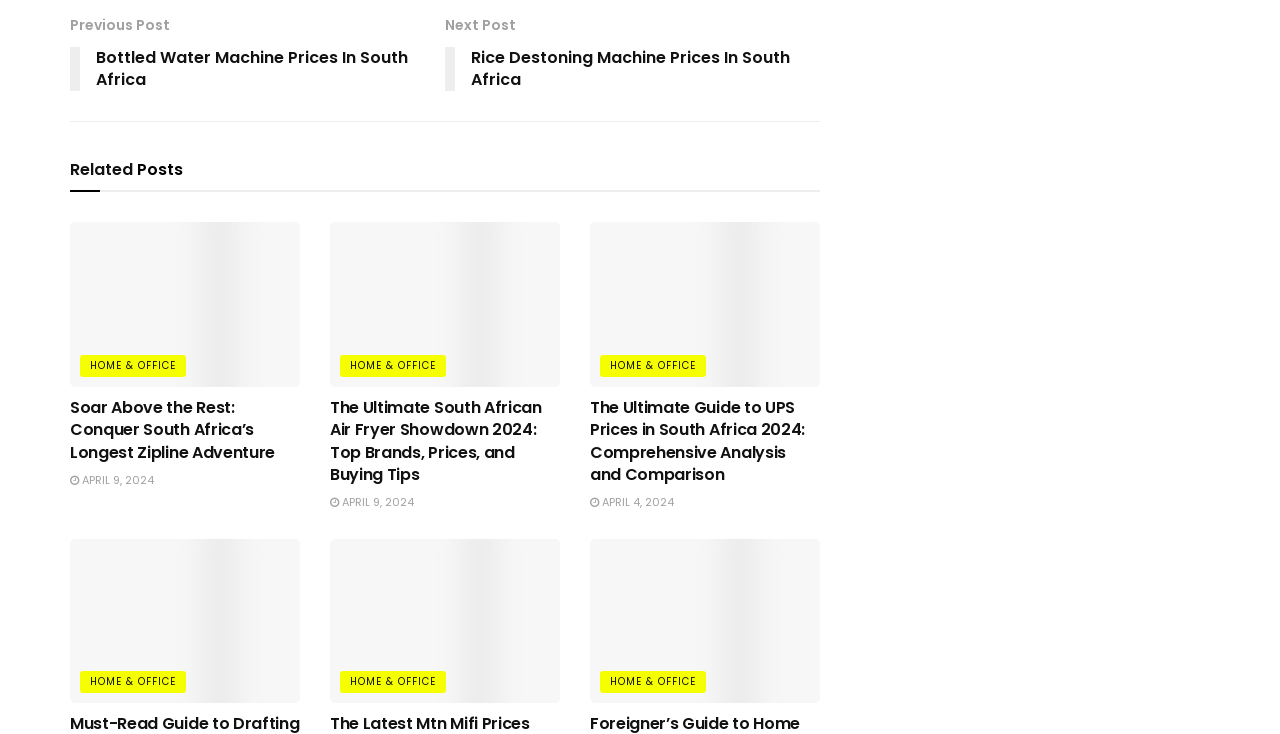What is the date of the 'The Ultimate Guide to UPS Prices in South Africa 2024' article?
Using the image as a reference, give a one-word or short phrase answer.

APRIL 4, 2024